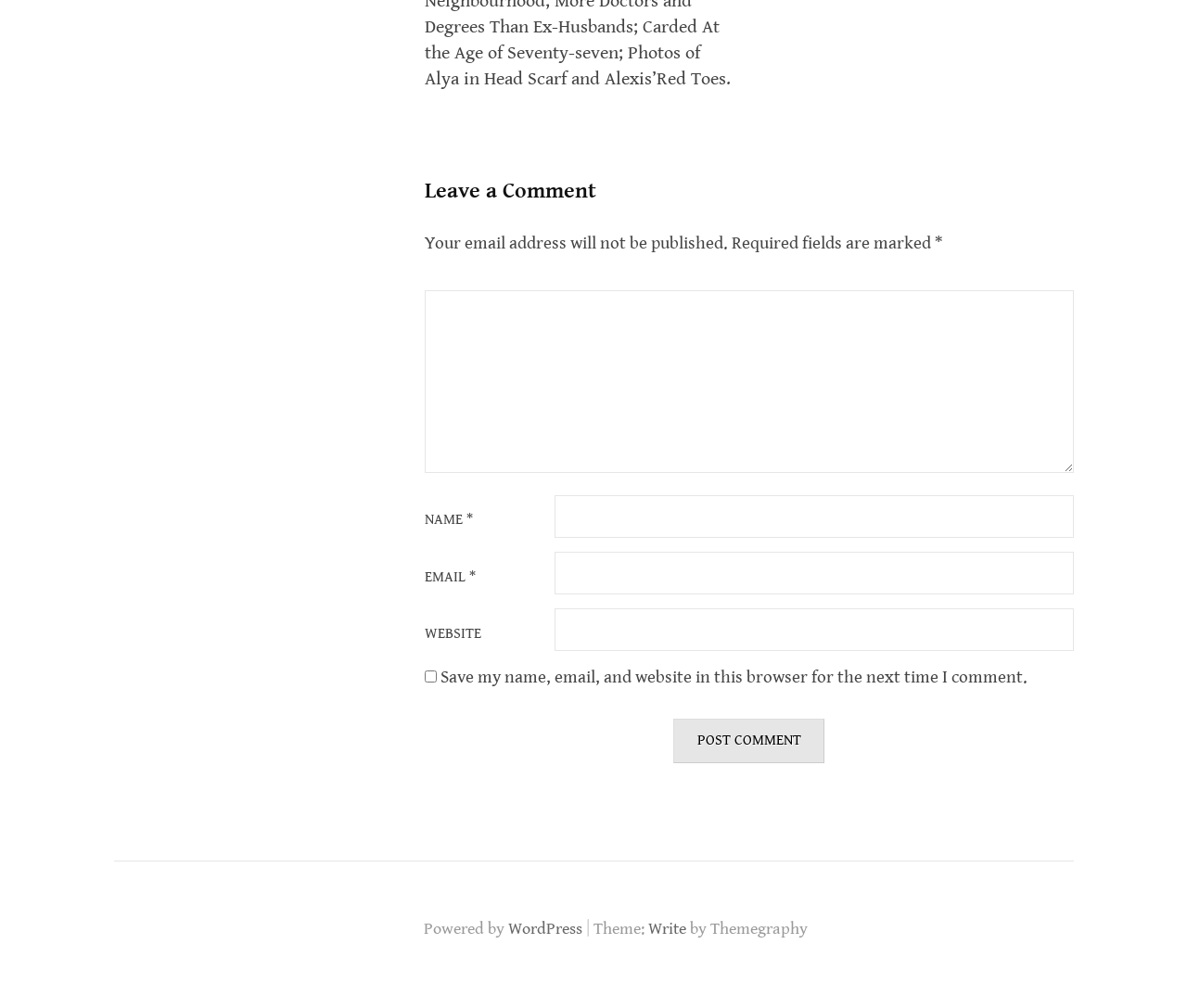What is the theme of the website?
Deliver a detailed and extensive answer to the question.

The webpage mentions 'Theme: Write' at the bottom, suggesting that the theme of the website is called 'Write'.